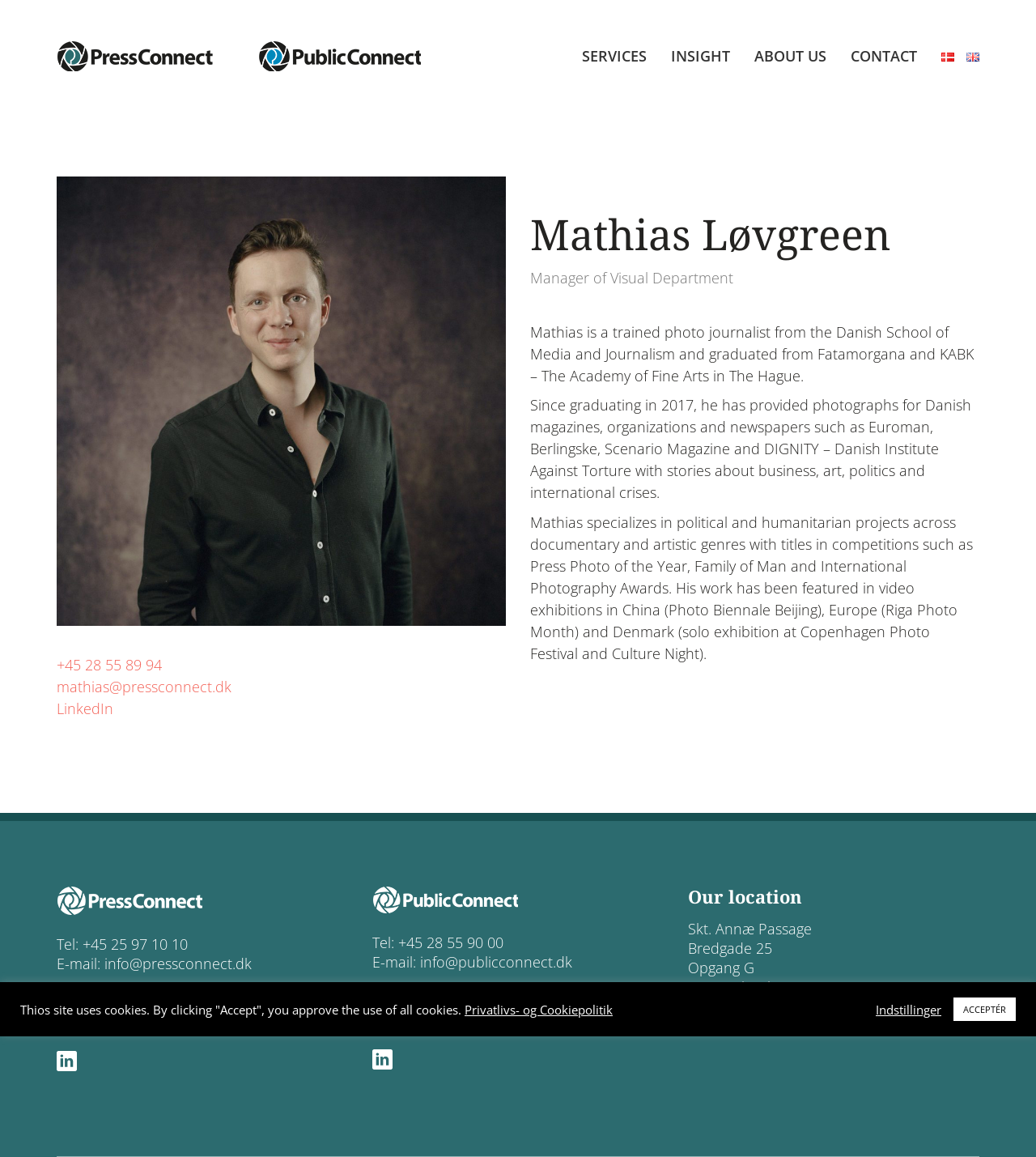Please mark the bounding box coordinates of the area that should be clicked to carry out the instruction: "Visit the ABOUT US page".

[0.728, 0.038, 0.798, 0.059]